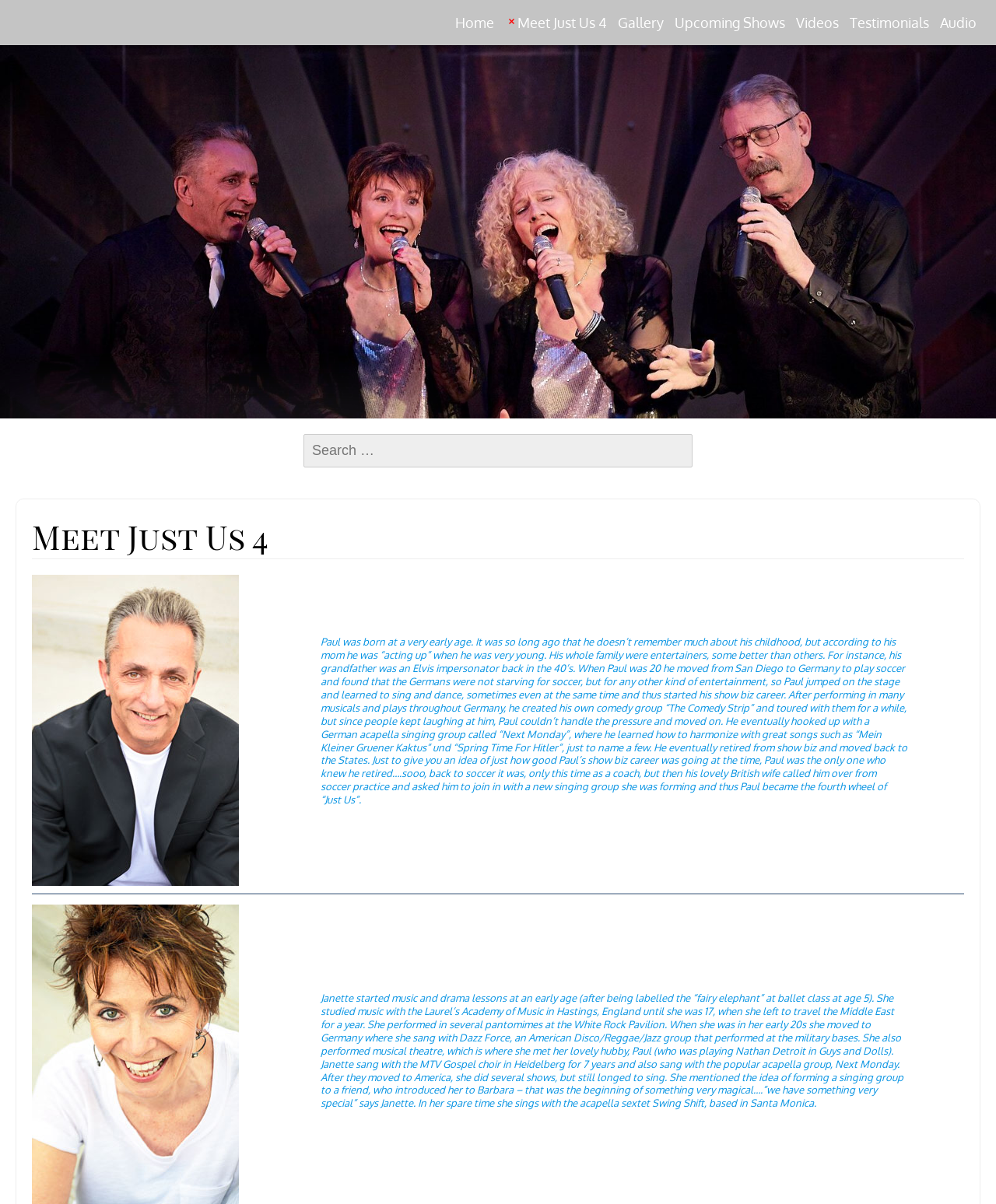Indicate the bounding box coordinates of the clickable region to achieve the following instruction: "Click on the 'Gallery' link."

[0.616, 0.0, 0.67, 0.037]